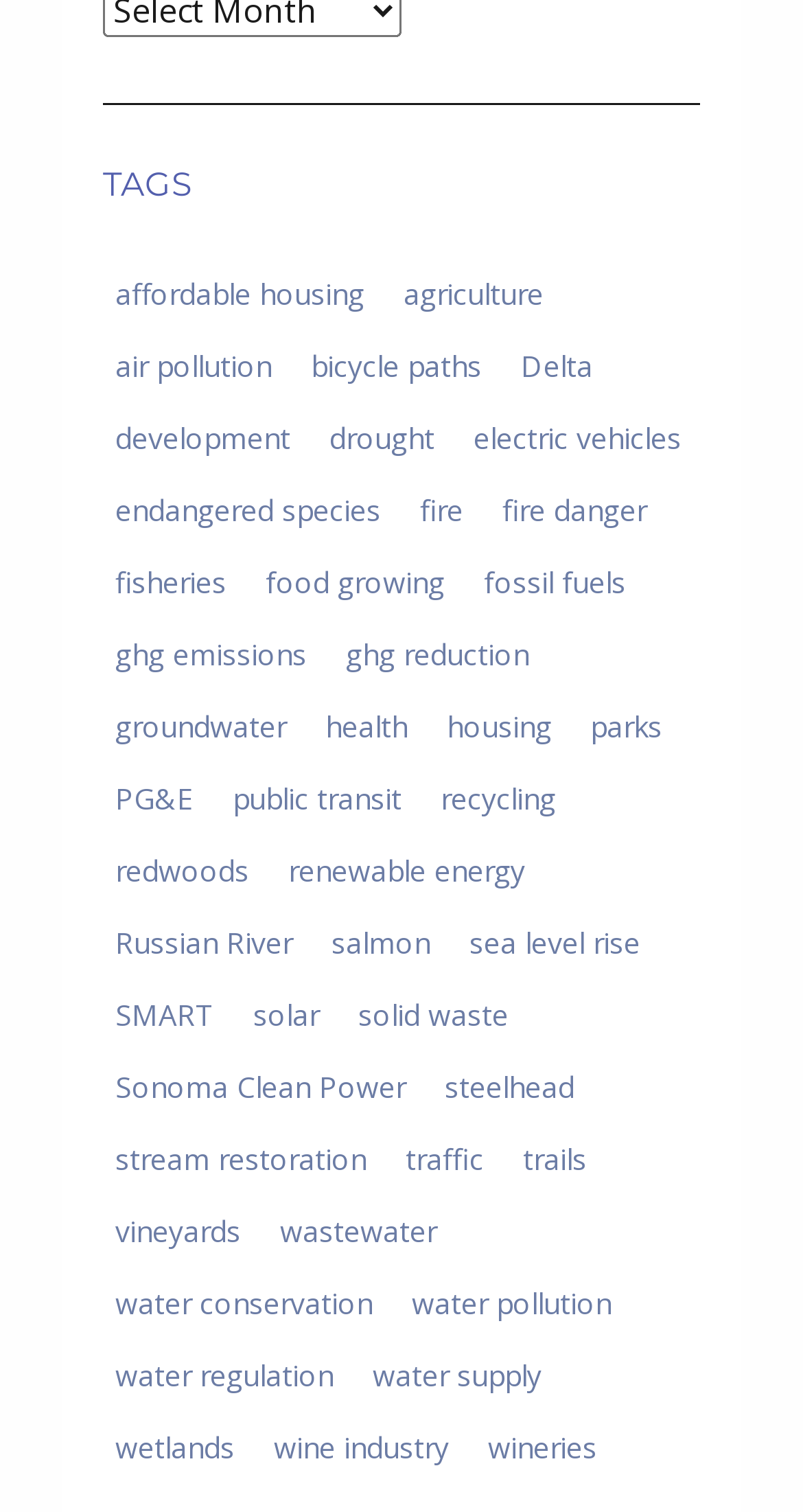Please provide a short answer using a single word or phrase for the question:
How many tags start with 'w'?

5